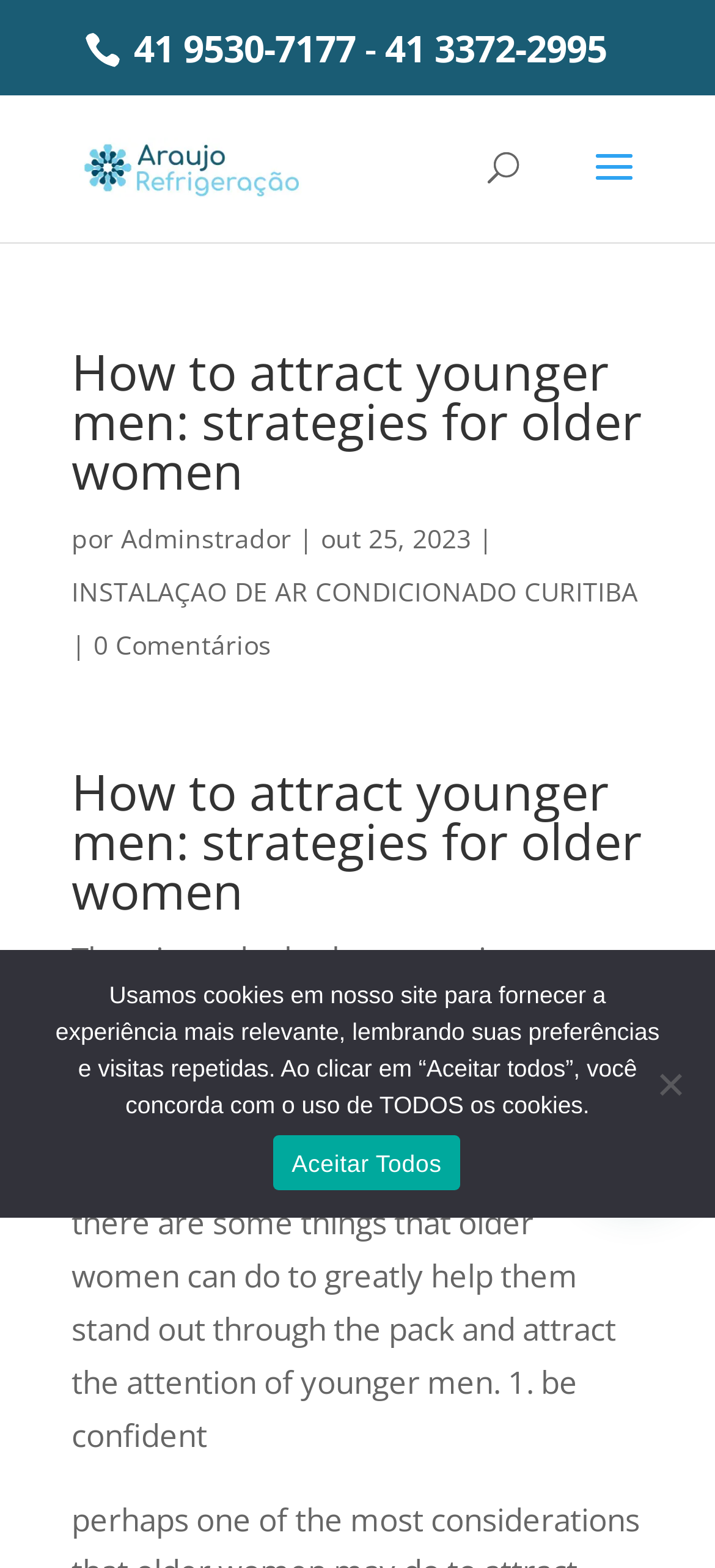Please identify the bounding box coordinates of the clickable area that will fulfill the following instruction: "call 41 9530-7177". The coordinates should be in the format of four float numbers between 0 and 1, i.e., [left, top, right, bottom].

[0.174, 0.015, 0.497, 0.047]